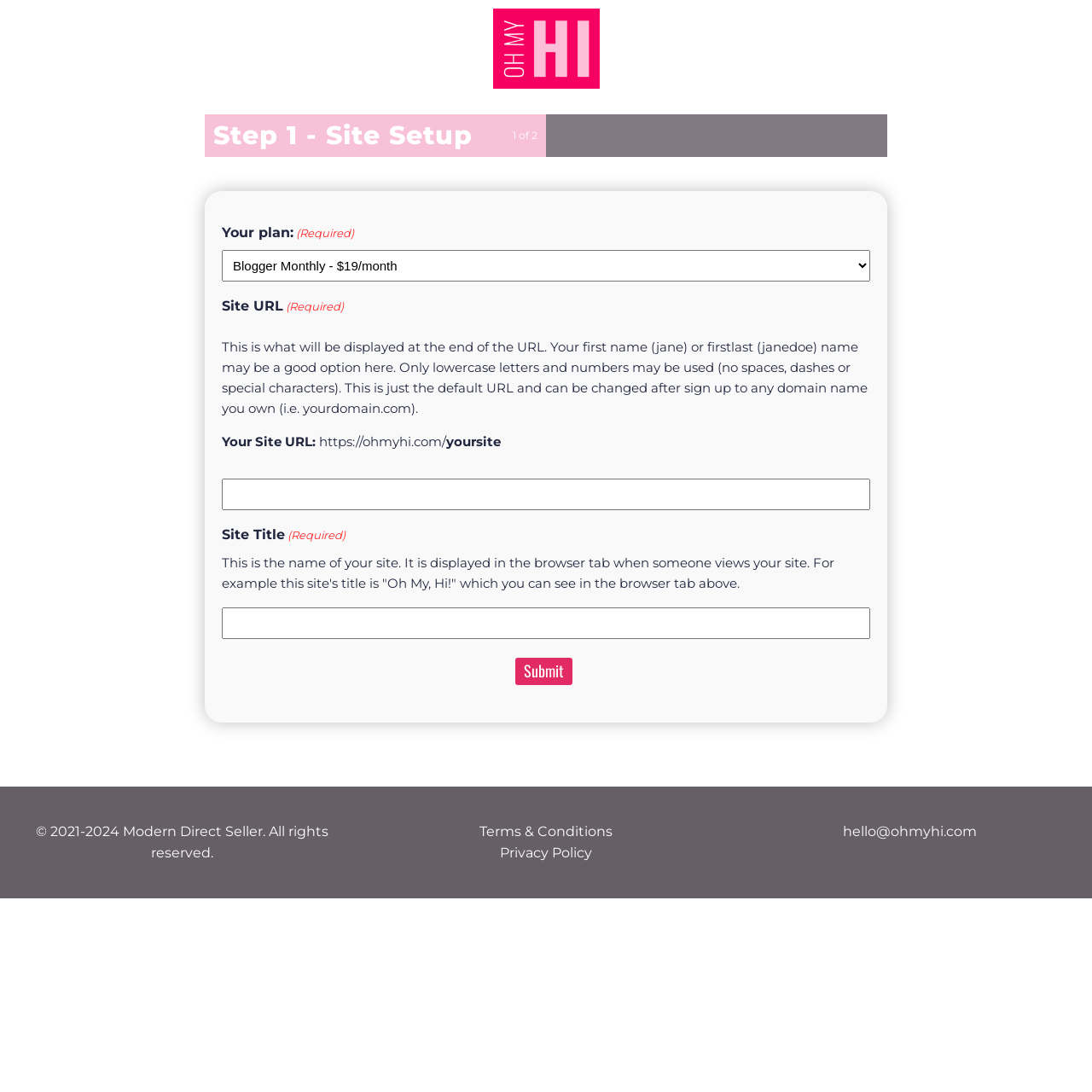Describe all the key features of the webpage in detail.

This webpage is titled "Plan Select - Oh My, Hi!" and appears to be a form for setting up a website. At the top, there is a step indicator showing "Step 1 - Site Setup" with a progress indicator "1 of 2" to the right. 

Below the step indicator, there is a section for selecting a plan, marked as required, with a dropdown combobox. To the right of the plan selection, there is a brief description of the requirement. 

Further down, there is a section for entering a site URL, which is also marked as required. The site URL is described as the default URL that will be displayed at the end of the URL, with guidelines for what characters can be used. The default URL is shown as "https://ohmyhi.com/yoursite". 

Below the site URL section, there is a section for entering a site title, which is also marked as required. The site title is described as the name of the site that will be displayed in the browser tab. 

At the bottom of the page, there is a submit button. In the bottom left corner, there is a copyright notice for Modern Direct Seller. To the right of the copyright notice, there are links to the Terms & Conditions, Privacy Policy, and an email address "hello@ohmyhi.com".